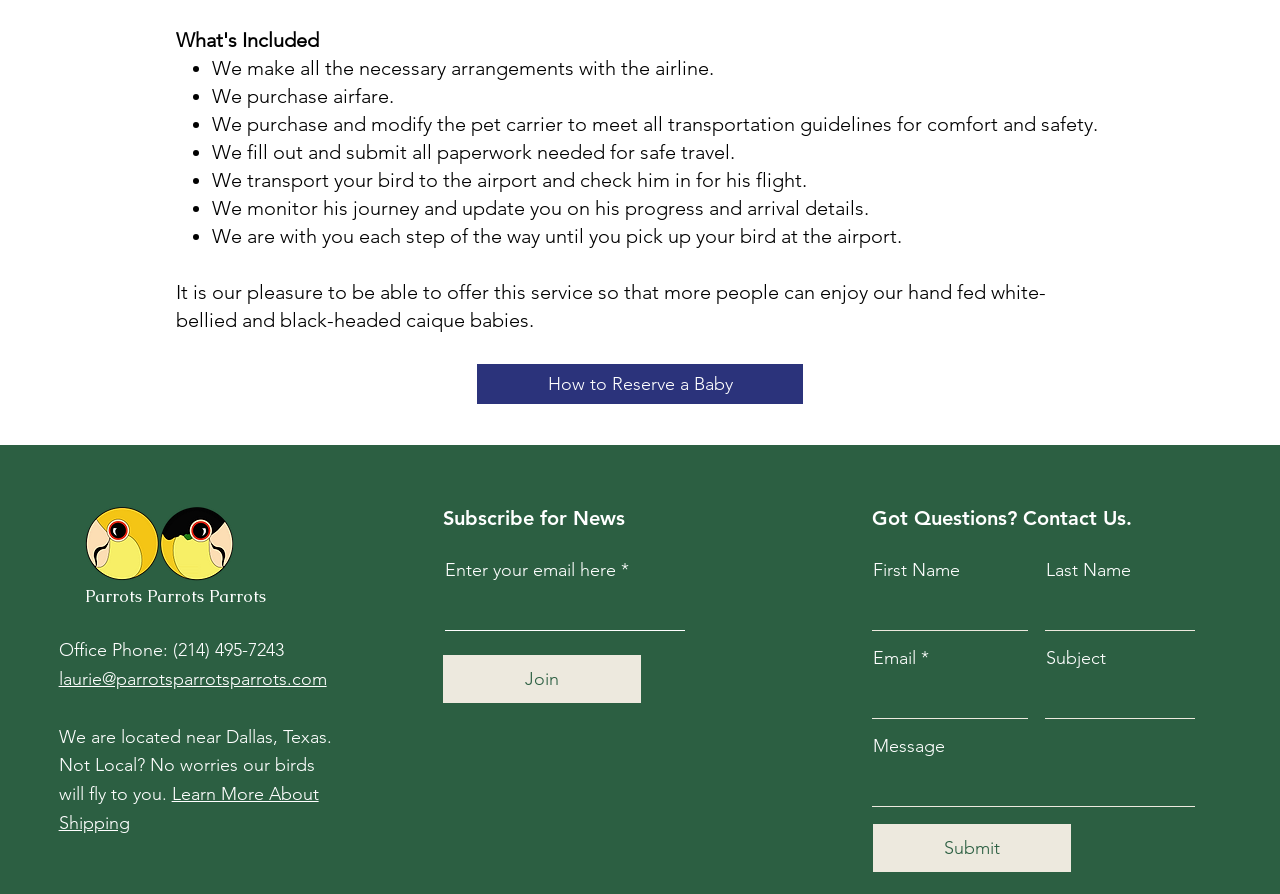From the element description Submit, predict the bounding box coordinates of the UI element. The coordinates must be specified in the format (top-left x, top-left y, bottom-right x, bottom-right y) and should be within the 0 to 1 range.

[0.681, 0.921, 0.838, 0.977]